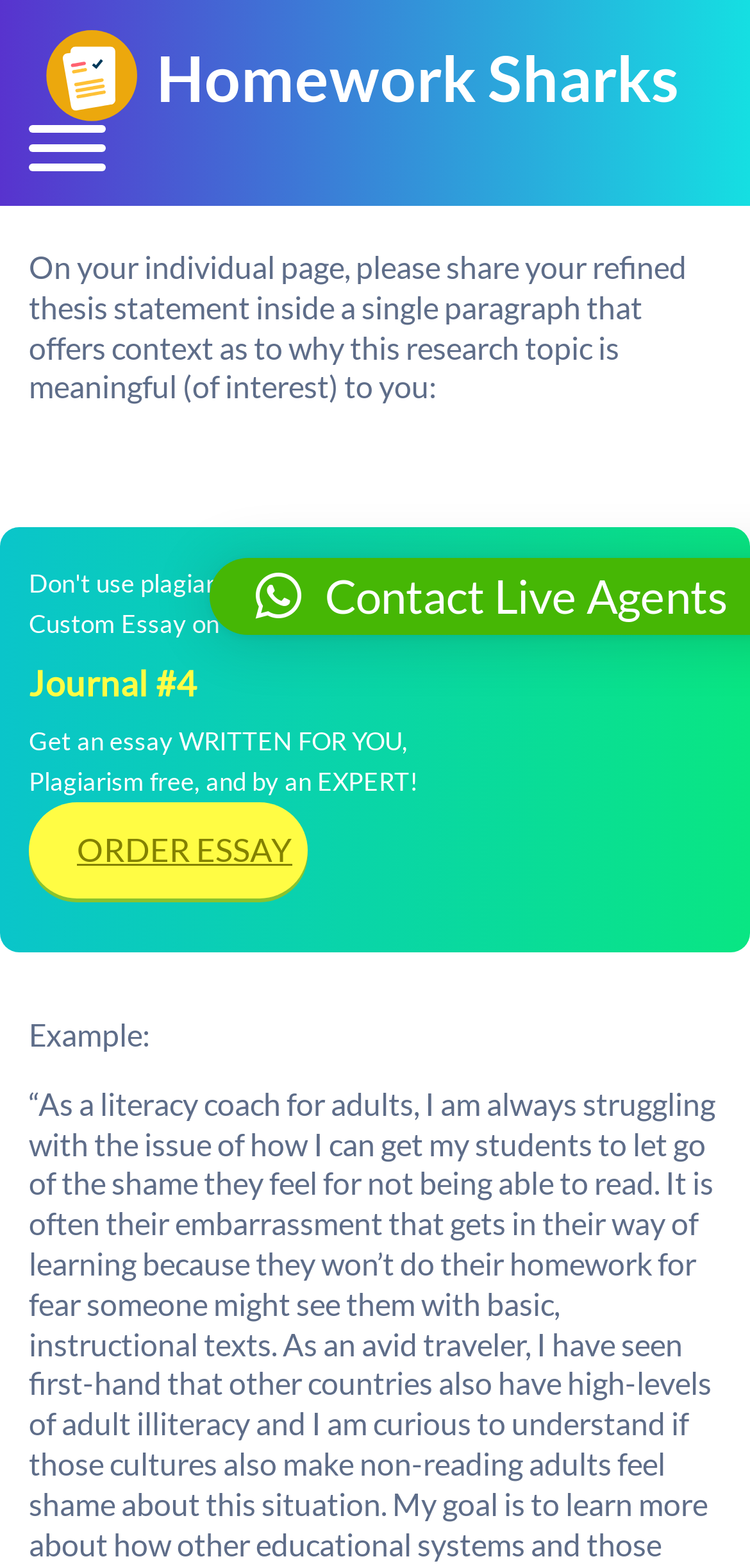What is the purpose of the button at the top right corner? Analyze the screenshot and reply with just one word or a short phrase.

Toggle navigation